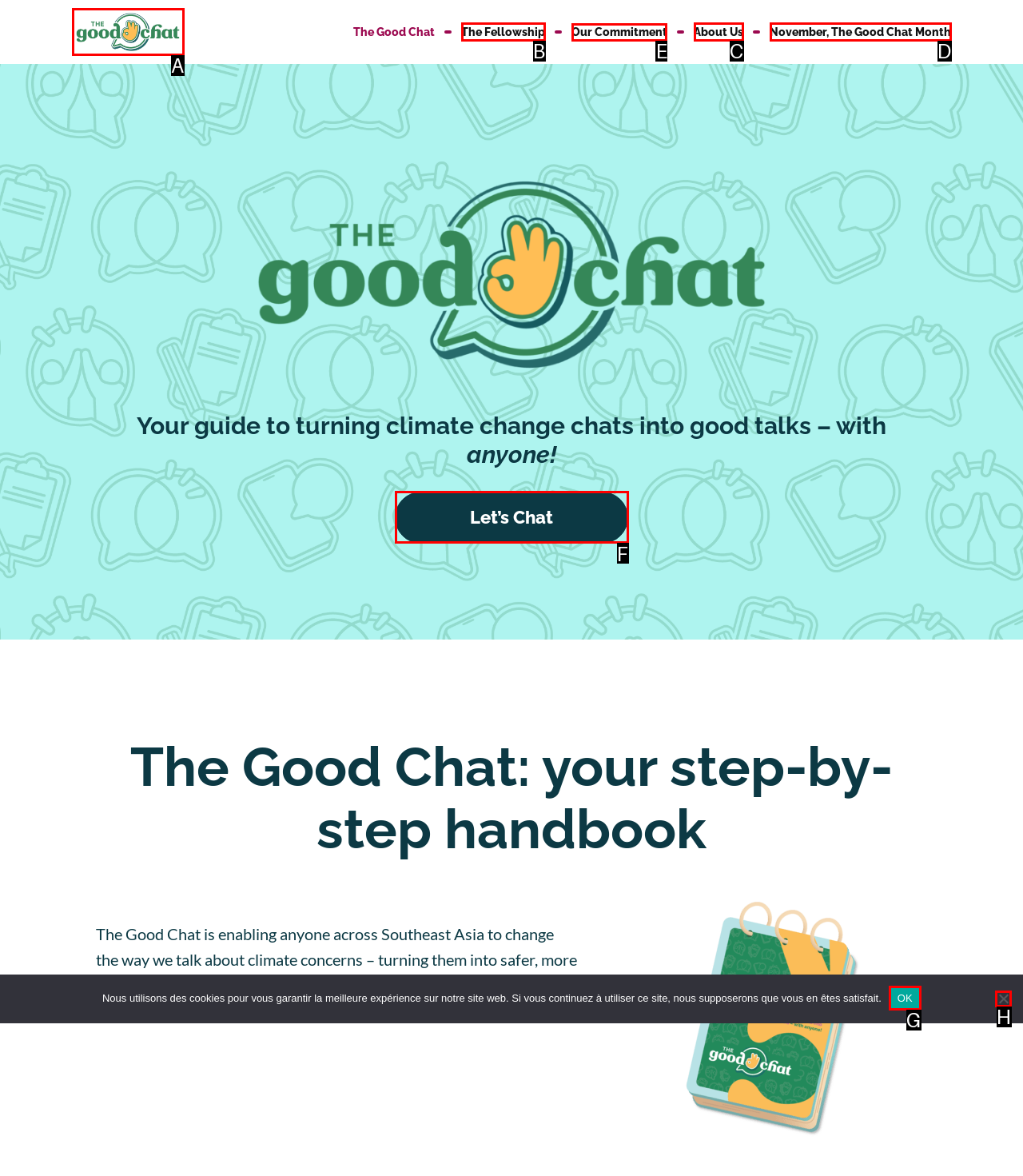Find the appropriate UI element to complete the task: Learn about Our Commitment. Indicate your choice by providing the letter of the element.

E